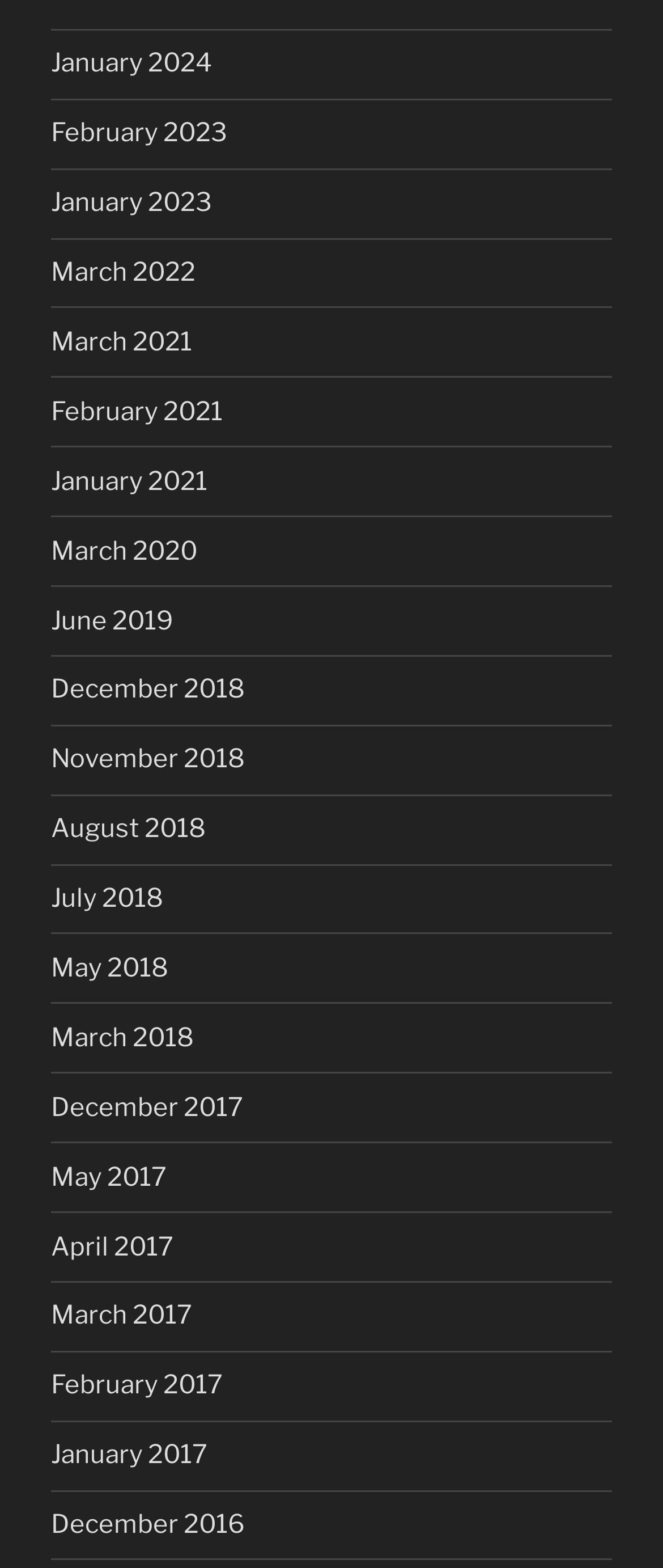Based on the image, please elaborate on the answer to the following question:
Is there a month available in 2019?

I examined the list of links on the webpage and found that there is a link 'June 2019', which indicates that there is a month available in 2019.